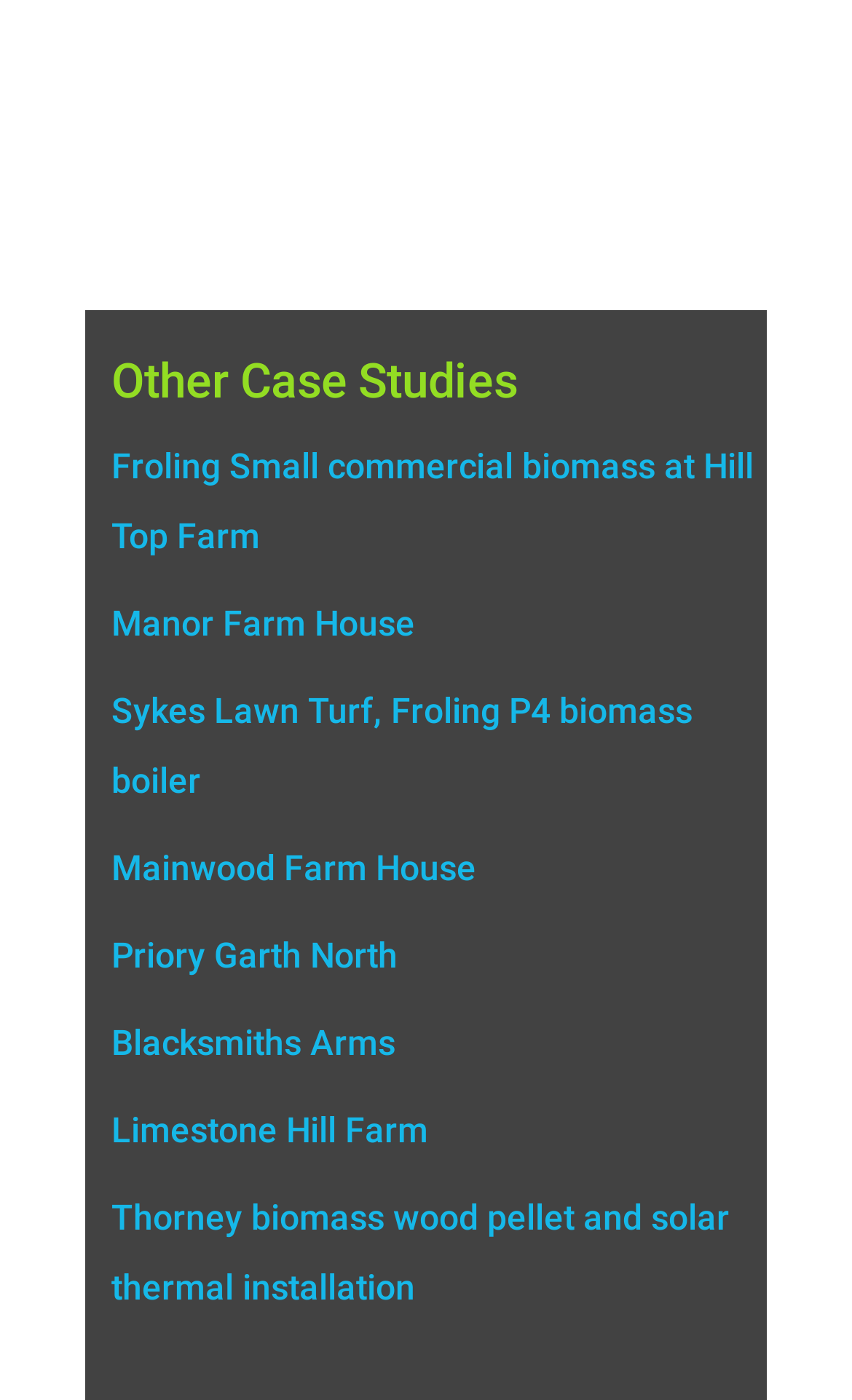What is the last case study listed?
Provide a detailed and extensive answer to the question.

I looked at the last link under the 'Other Case Studies' heading, and it says 'Thorney biomass wood pellet and solar thermal installation'.